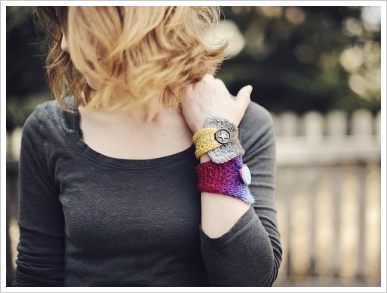Analyze the image and deliver a detailed answer to the question: What type of top is the woman wearing?

The woman is wearing a dark, fitted top that complements her hand-knit cuffs, allowing the cuffs to be the focal point of the image and highlighting their unique textures and intricate i-cord detailing.